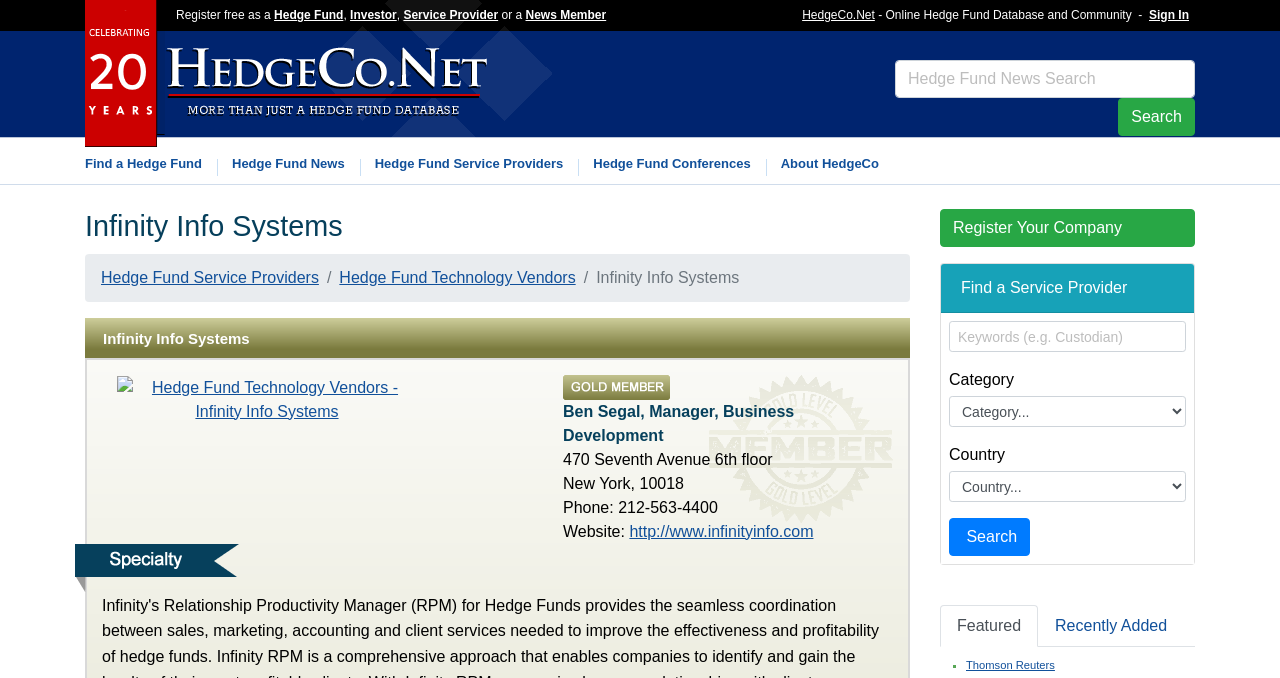Provide a brief response to the question using a single word or phrase: 
What is the category of service providers that can be searched?

Custodian